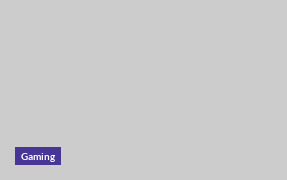Provide an in-depth description of the image you see.

The image features a prominently displayed button labeled "Gaming" in a deep purple color, set against a light gray background. This element serves as a clickable link, likely directing users to a section or category related to gaming content. The design is minimalist yet eye-catching, designed to attract attention and enhance navigation within the webpage. The button’s placement suggests it is part of a larger layout, perhaps enhancing user experience by facilitating easy access to gaming-related articles or topics.